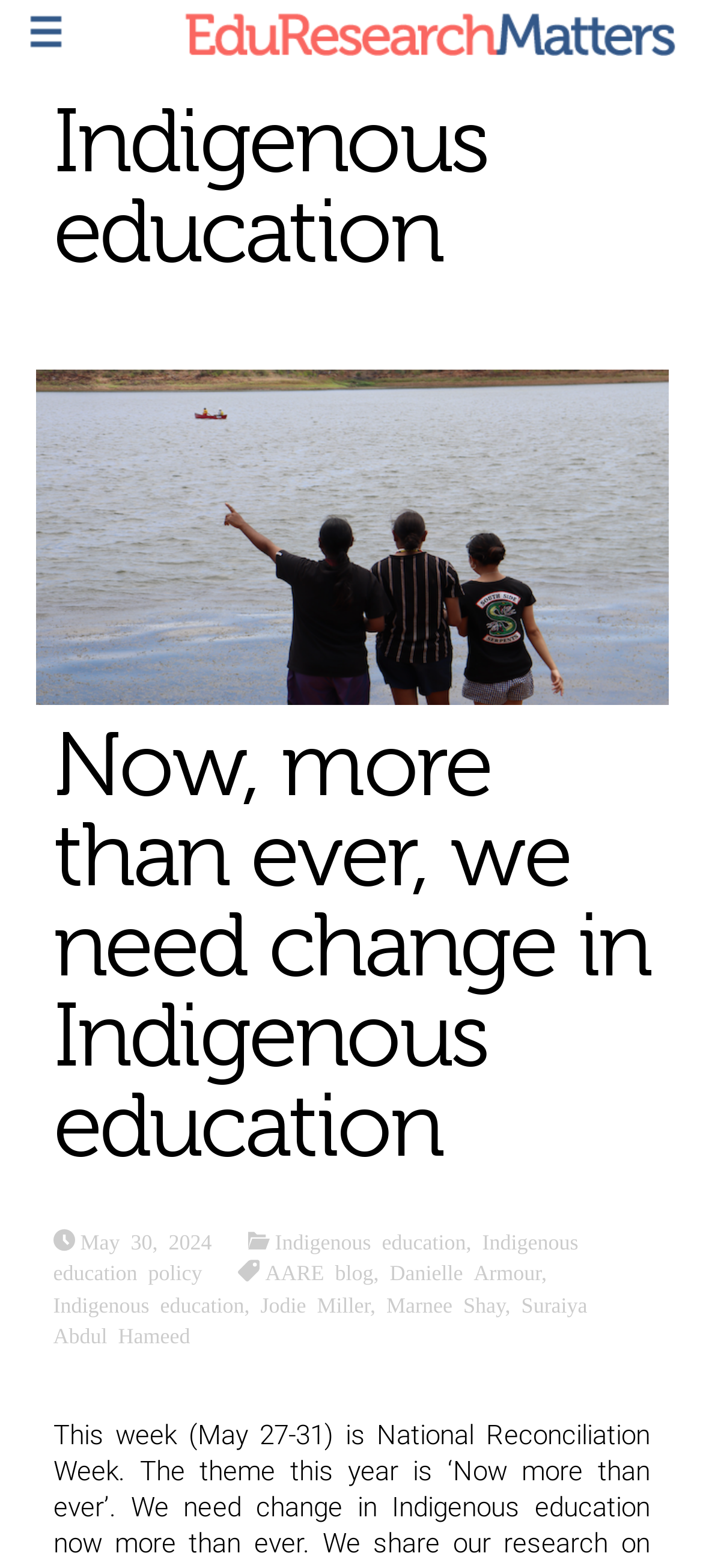What is the main topic of this webpage?
Please respond to the question thoroughly and include all relevant details.

Based on the heading 'Indigenous education' and the links related to Indigenous education, it is clear that the main topic of this webpage is Indigenous education.